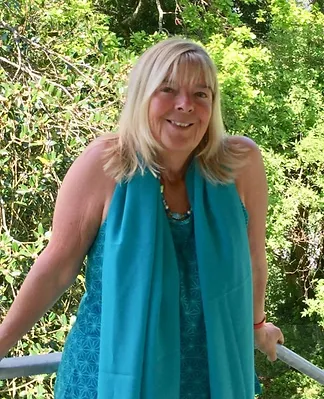What is the author's mission?
Please answer the question with as much detail and depth as you can.

According to the caption, the author's mission is to inspire budding writers and share her expertise as an international educator, which suggests that the author is dedicated to helping new writers develop their skills.